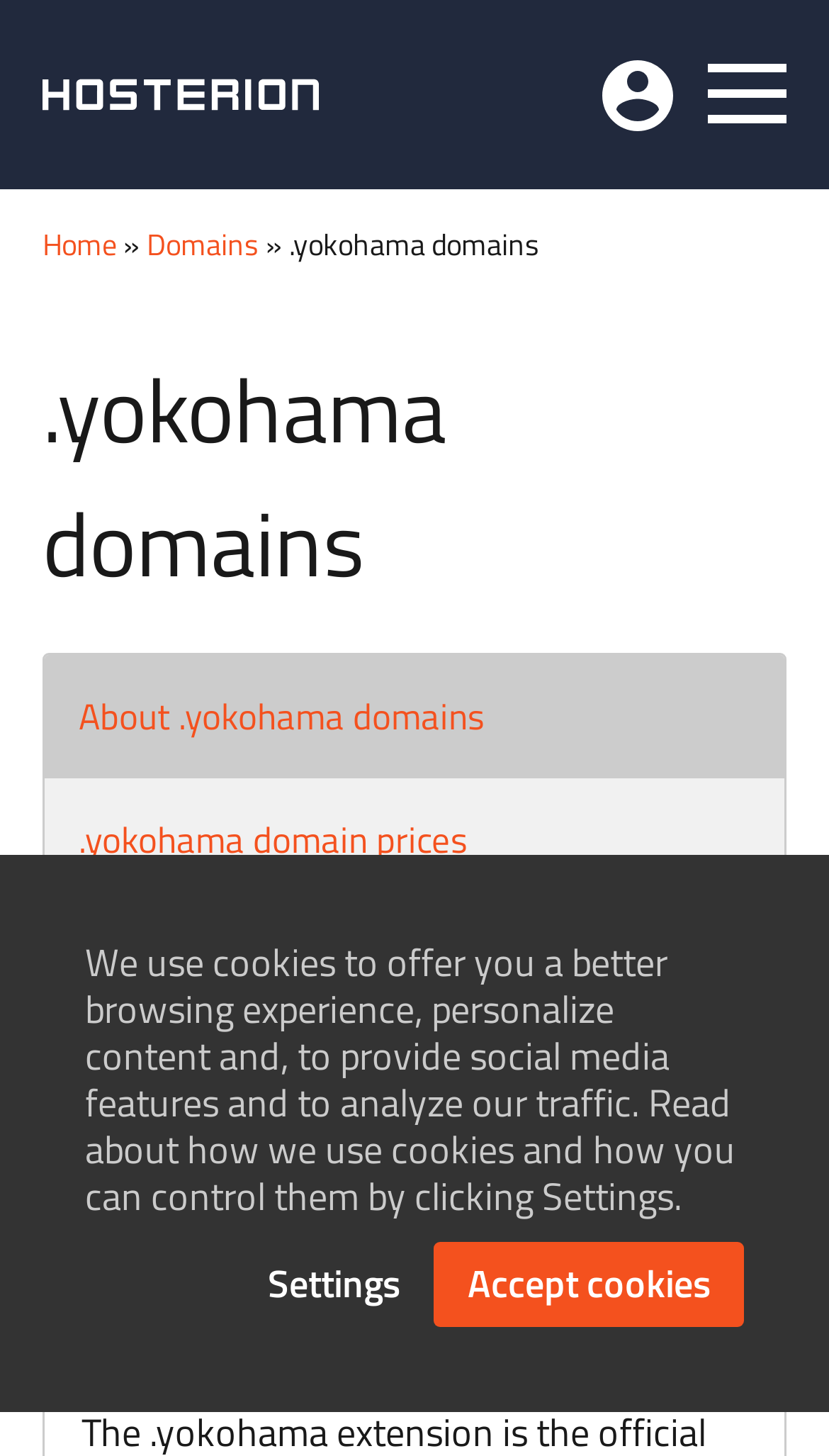How many links are there in the main menu? Analyze the screenshot and reply with just one word or a short phrase.

4